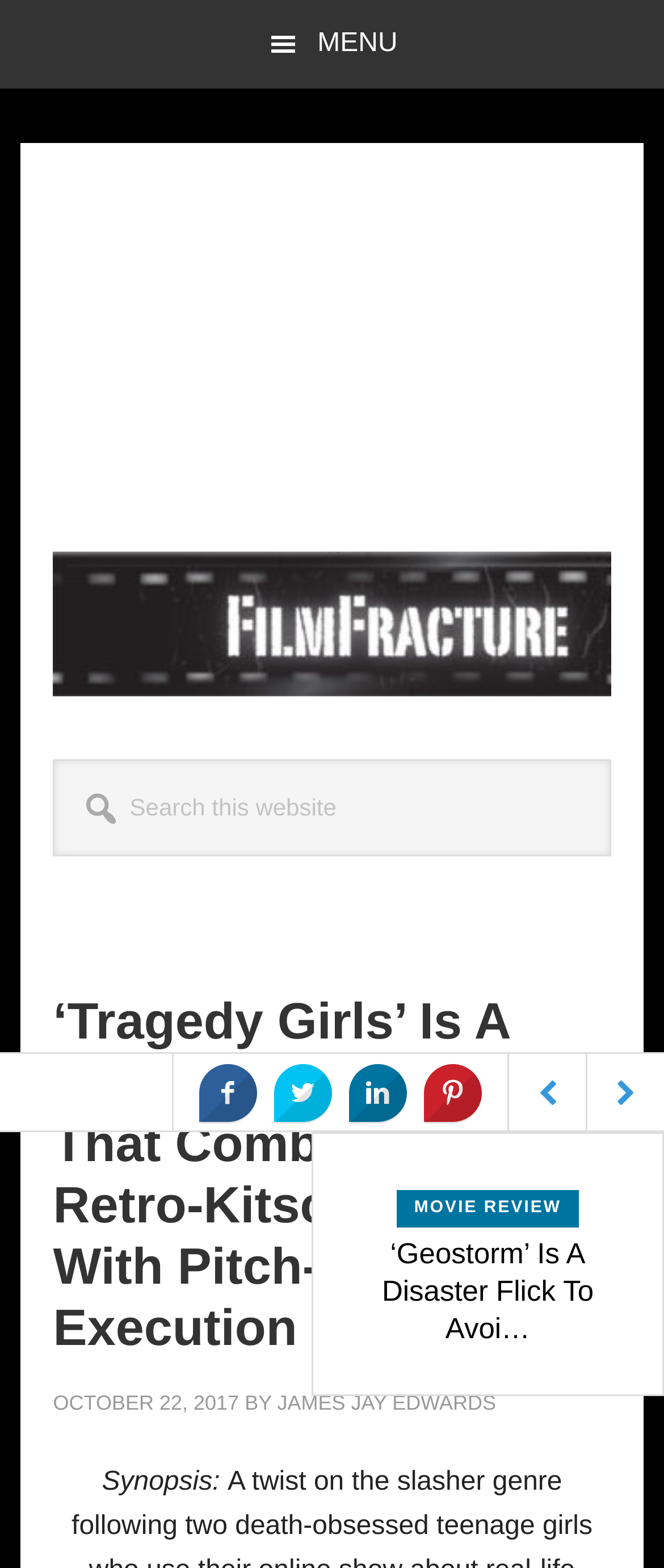Answer the question briefly using a single word or phrase: 
What is the category of the article 'Cinema Fearité Presents ‘Frenzy’ R…'?

CINEMA FEARITÉ